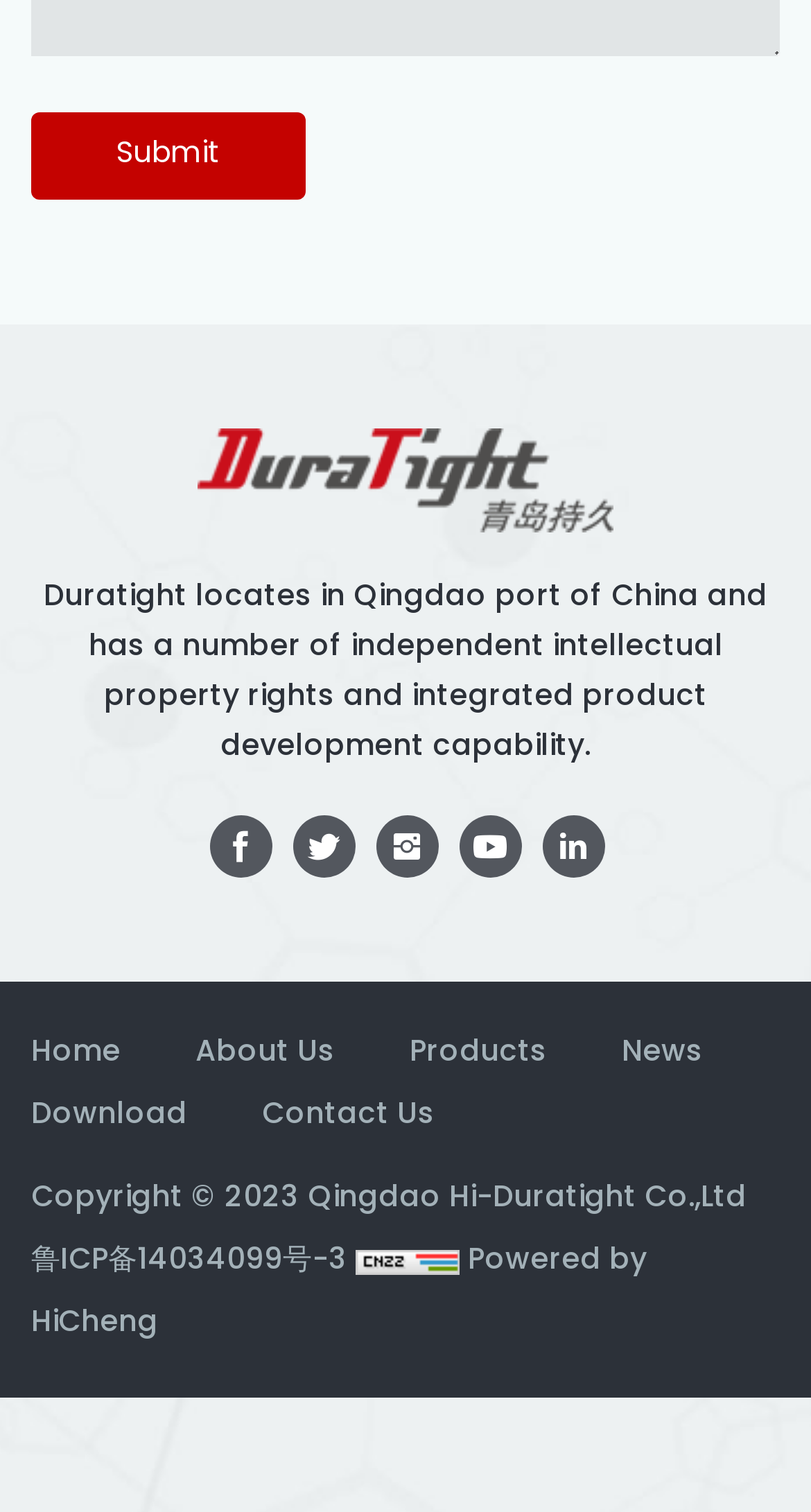How many social media links are present?
Answer briefly with a single word or phrase based on the image.

5